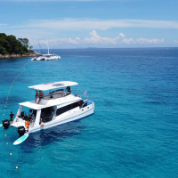Explain in detail what you see in the image.

The image depicts a spacious private catamaran sailing through the crystal-clear turquoise waters near Racha Noi Island, a popular destination for snorkeling and diving enthusiasts. The boat, equipped with modern amenities, serves as a platform for exploration and relaxation, allowing guests to enjoy the stunning marine life and vibrant coral reefs characteristic of this tropical paradise. In the background, the lush greenery of the island contrasts beautifully with the serene blue sea and sky, creating an idyllic setting for a day of adventure on the water. This image is part of a promotion for private snorkeling charters that offer tailored experiences in the stunning waters of Phuket.